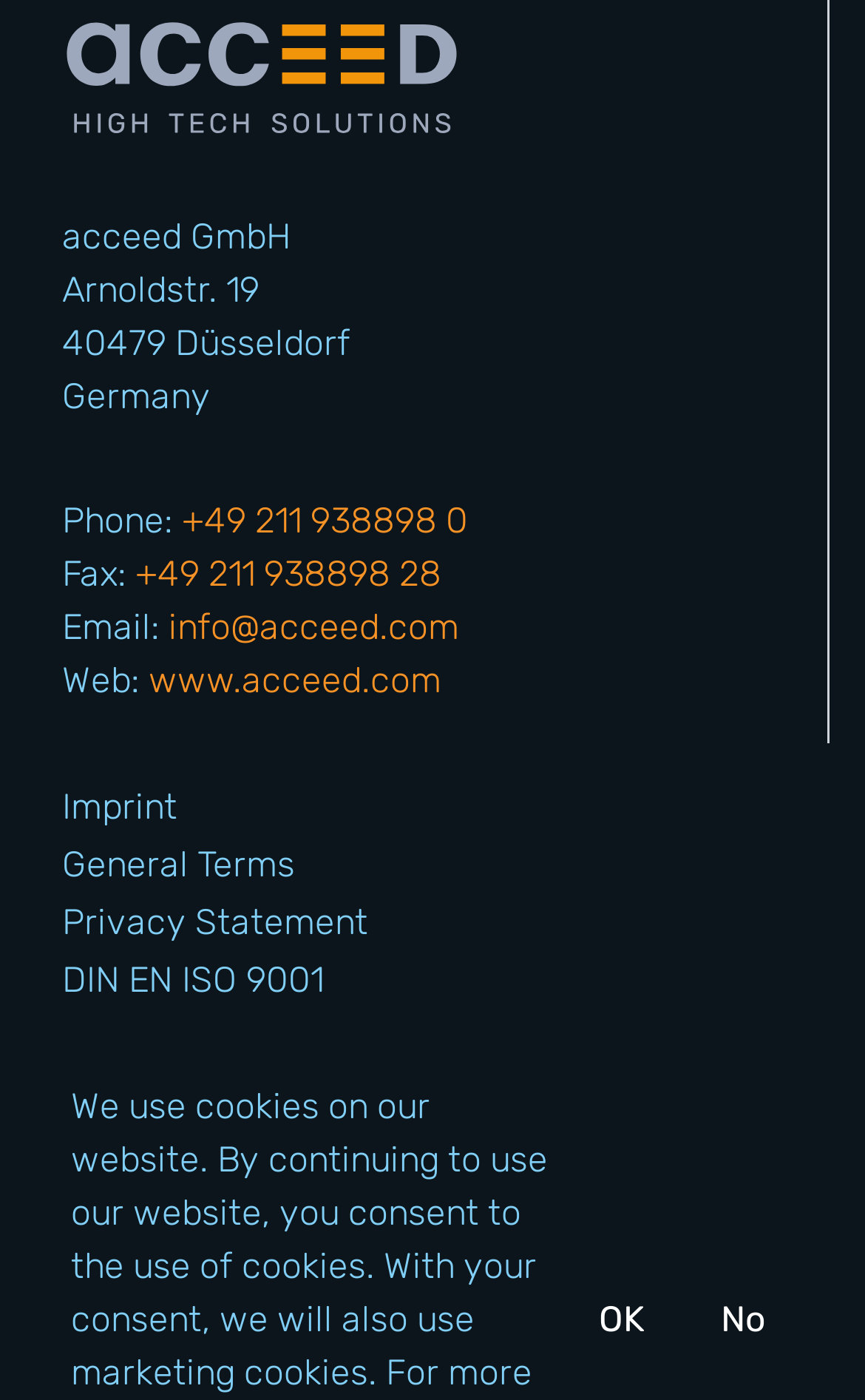Please identify the bounding box coordinates of the element's region that should be clicked to execute the following instruction: "call the phone number". The bounding box coordinates must be four float numbers between 0 and 1, i.e., [left, top, right, bottom].

[0.21, 0.357, 0.541, 0.387]